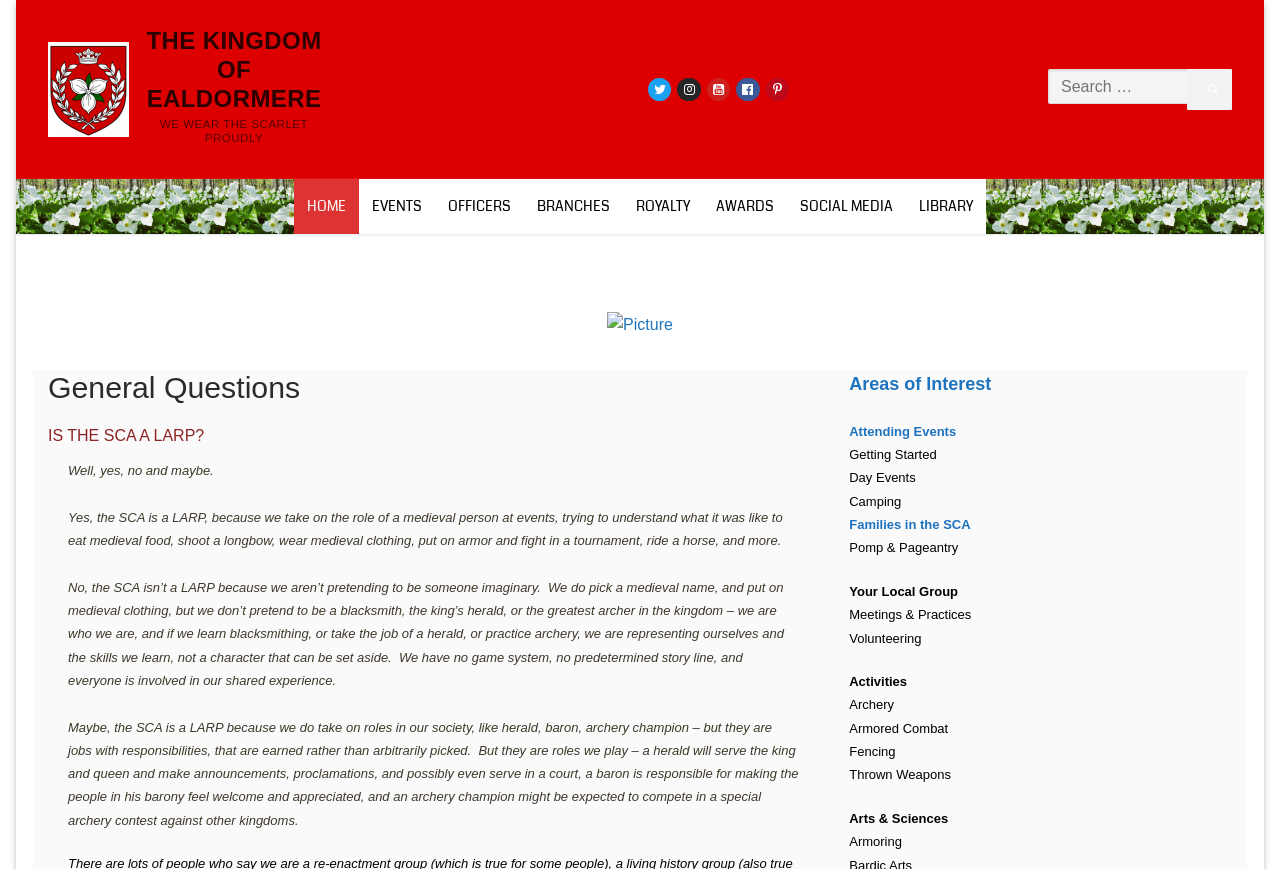Find the bounding box coordinates of the clickable element required to execute the following instruction: "Go to the HOME page". Provide the coordinates as four float numbers between 0 and 1, i.e., [left, top, right, bottom].

[0.23, 0.206, 0.28, 0.269]